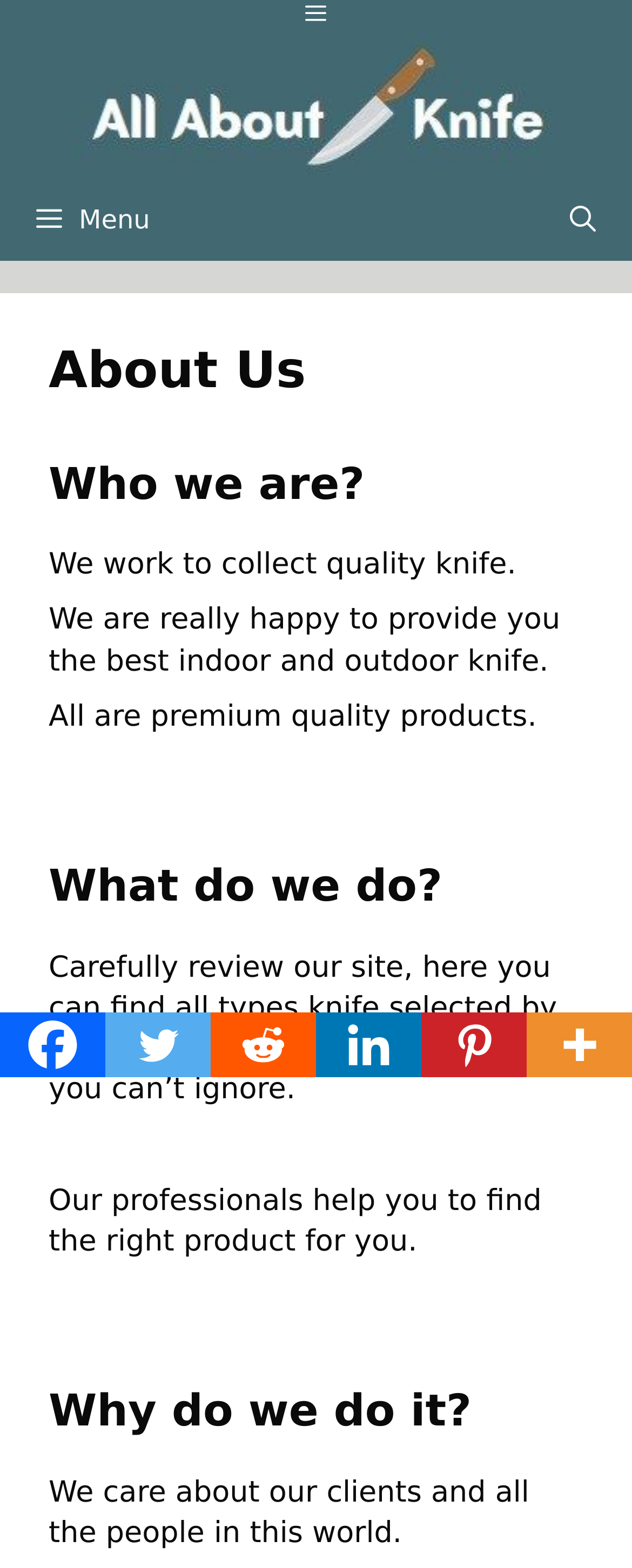What is the purpose of the website?
Please answer the question with a detailed response using the information from the screenshot.

According to the text 'We work to collect quality knife' and 'We are really happy to provide you the best indoor and outdoor knife', it seems that the purpose of the website is to provide high-quality knives to its users.